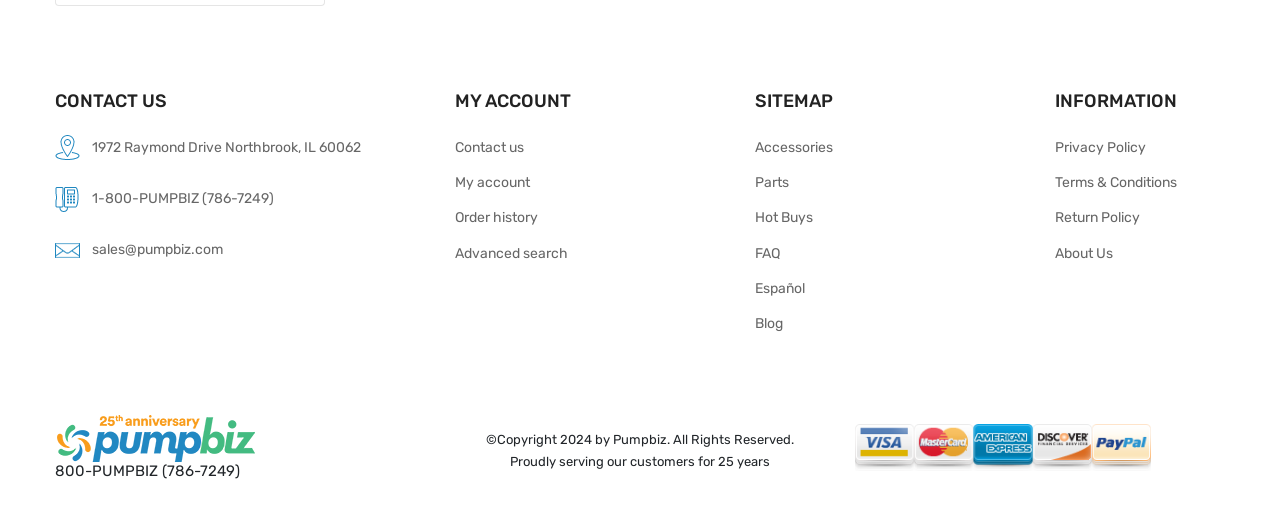Please analyze the image and provide a thorough answer to the question:
What is the address of the company?

I found the company's address by looking at the link element that says '1972 Raymond Drive Northbrook, IL 60062' which is located at the top of the page, below the 'CONTACT US' header.